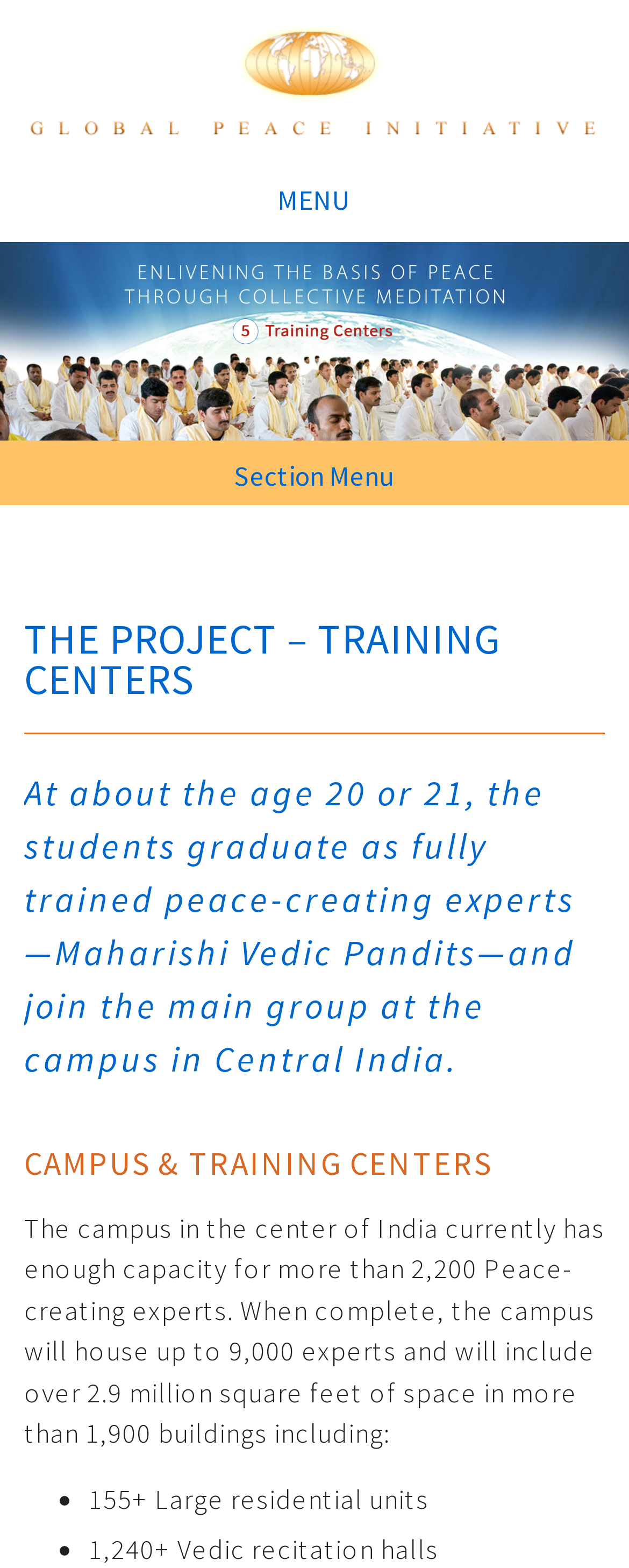What is the main topic of this webpage? Using the information from the screenshot, answer with a single word or phrase.

Training Centers